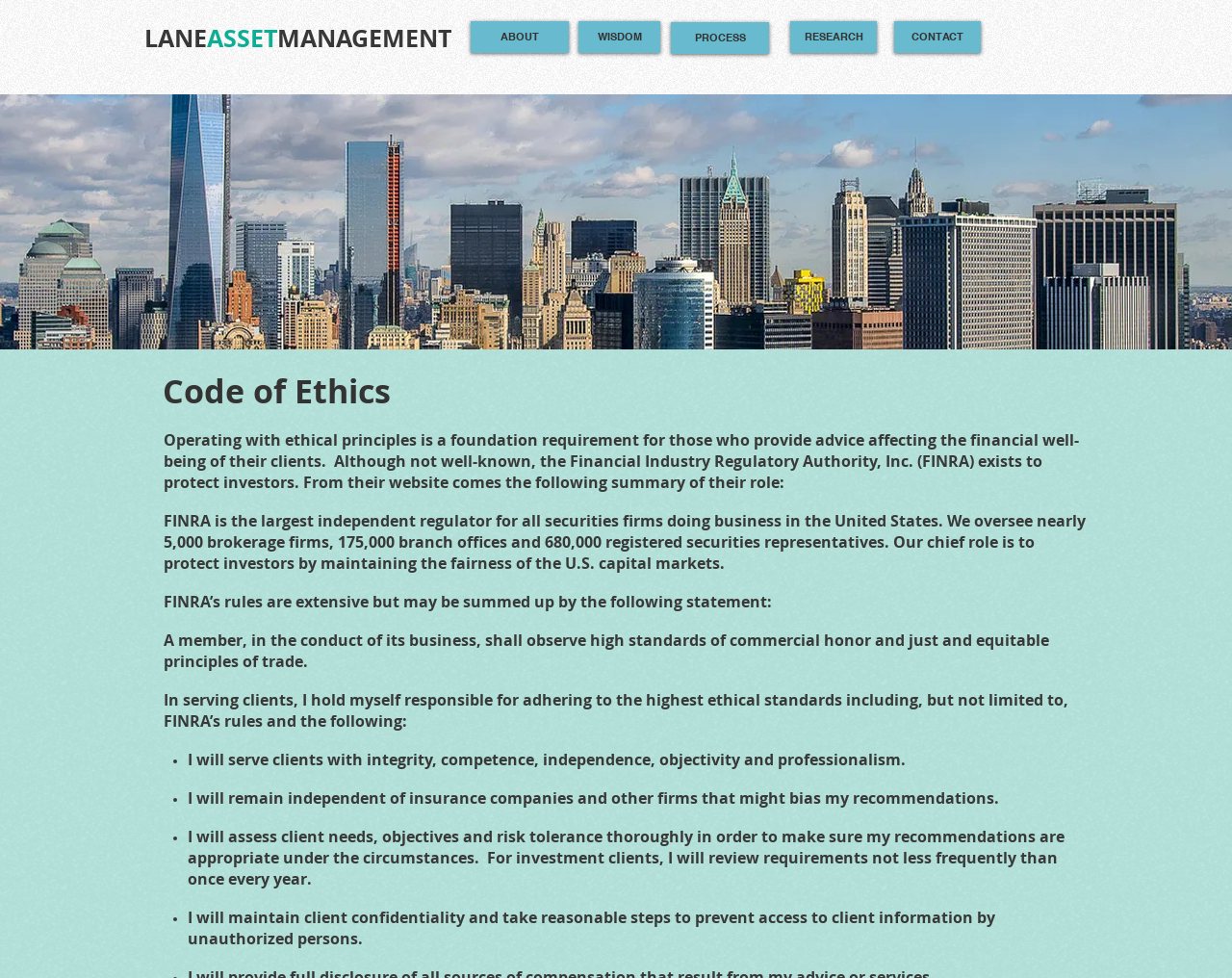Provide your answer to the question using just one word or phrase: What is the author's commitment to clients?

High ethical standards